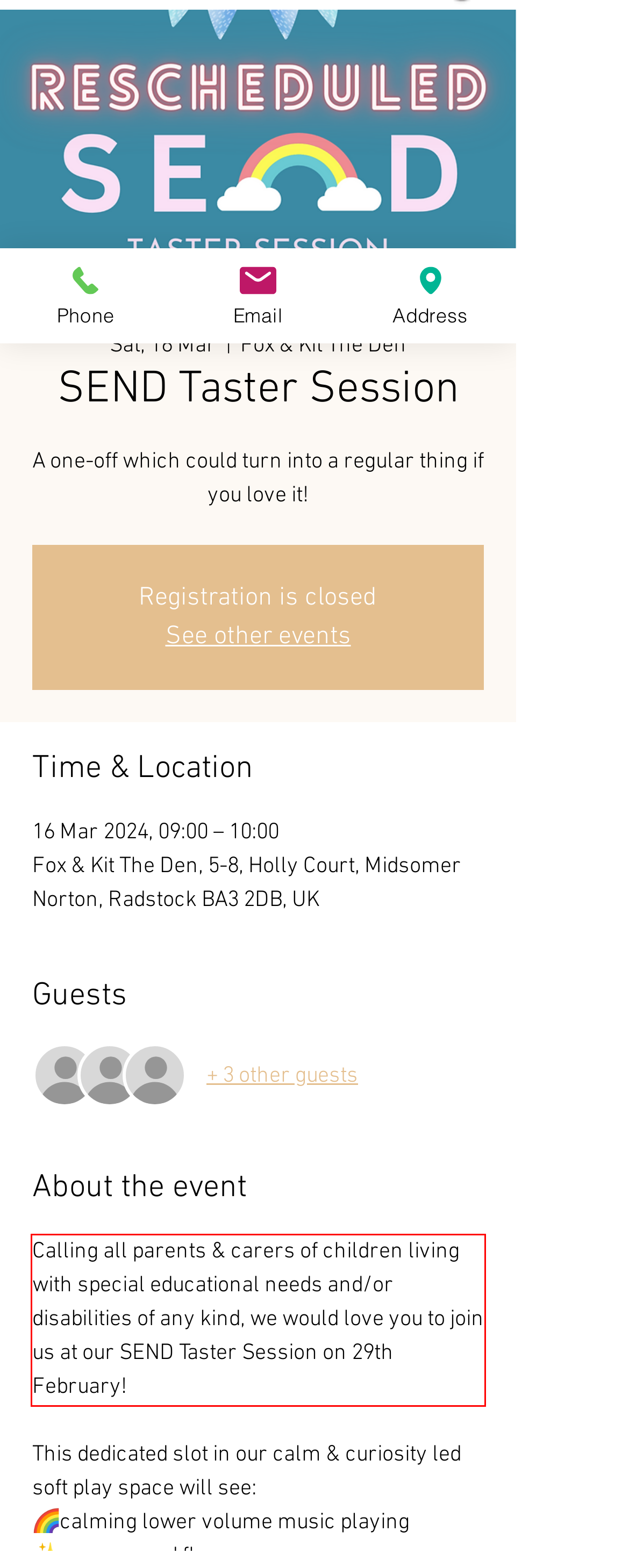You have a webpage screenshot with a red rectangle surrounding a UI element. Extract the text content from within this red bounding box.

Calling all parents & carers of children living with special educational needs and/or disabilities of any kind, we would love you to join us at our SEND Taster Session on 29th February!